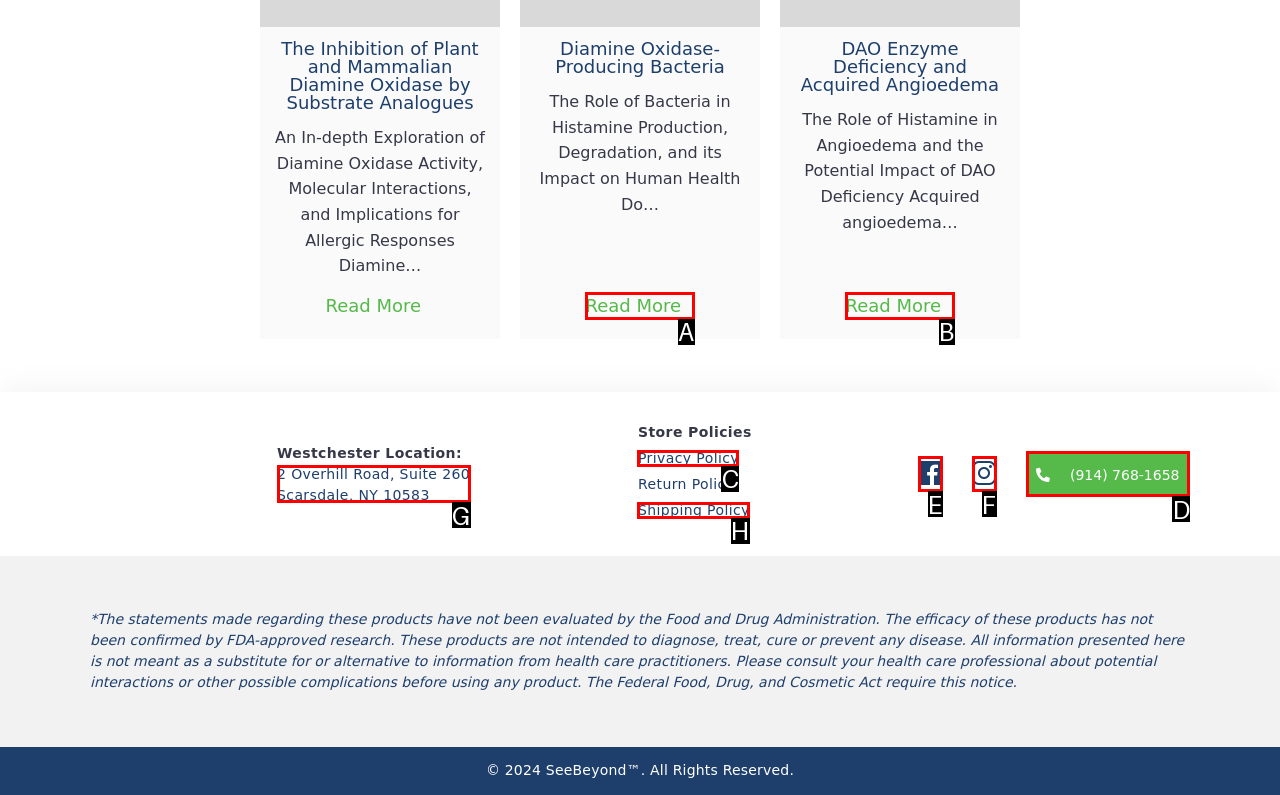Given the description: parent_node: (914) 768-1658
Identify the letter of the matching UI element from the options.

F